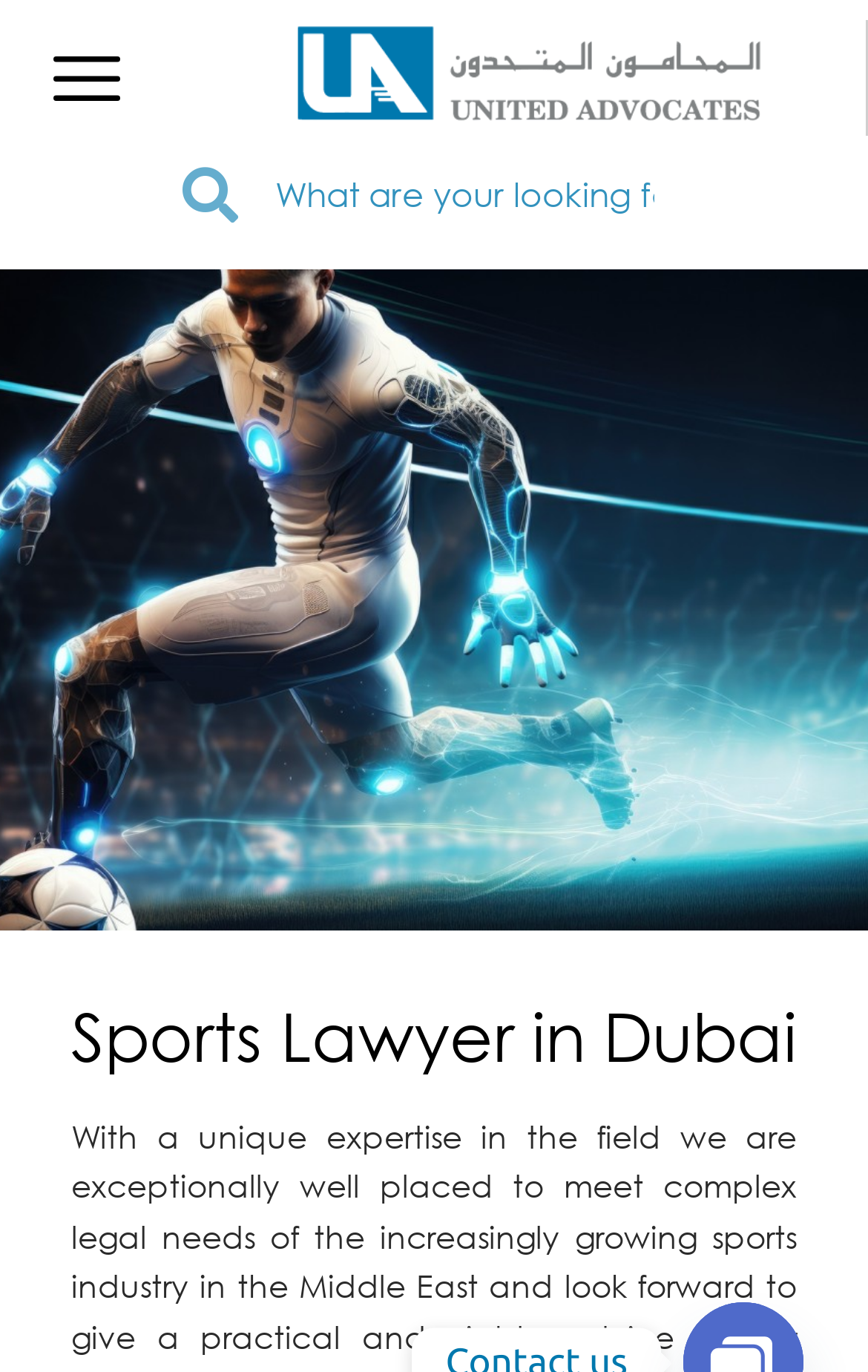Please answer the following question using a single word or phrase: 
What is the position of the logo on the webpage?

Top left